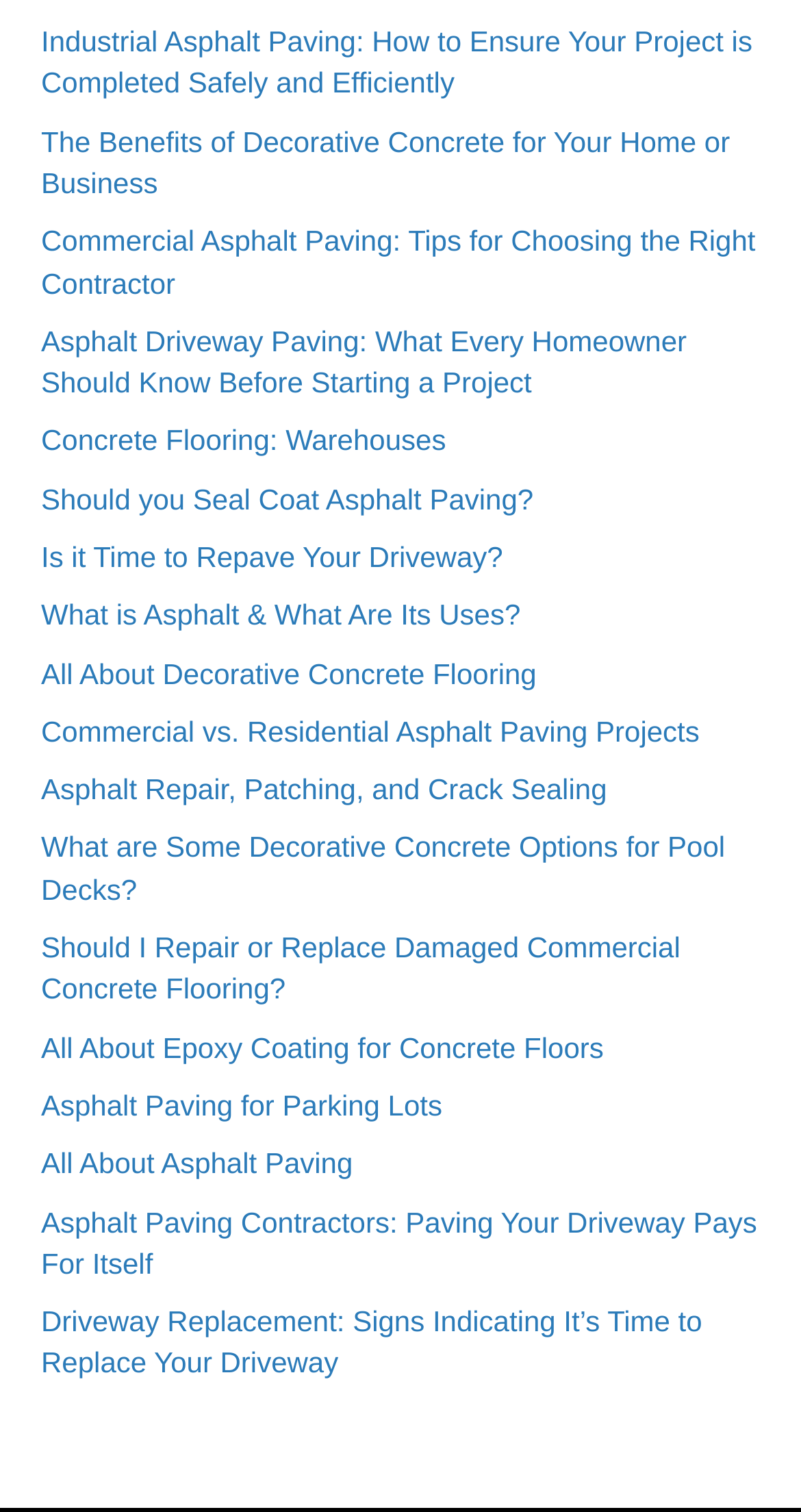Are there any links related to concrete flooring?
Respond with a short answer, either a single word or a phrase, based on the image.

Yes